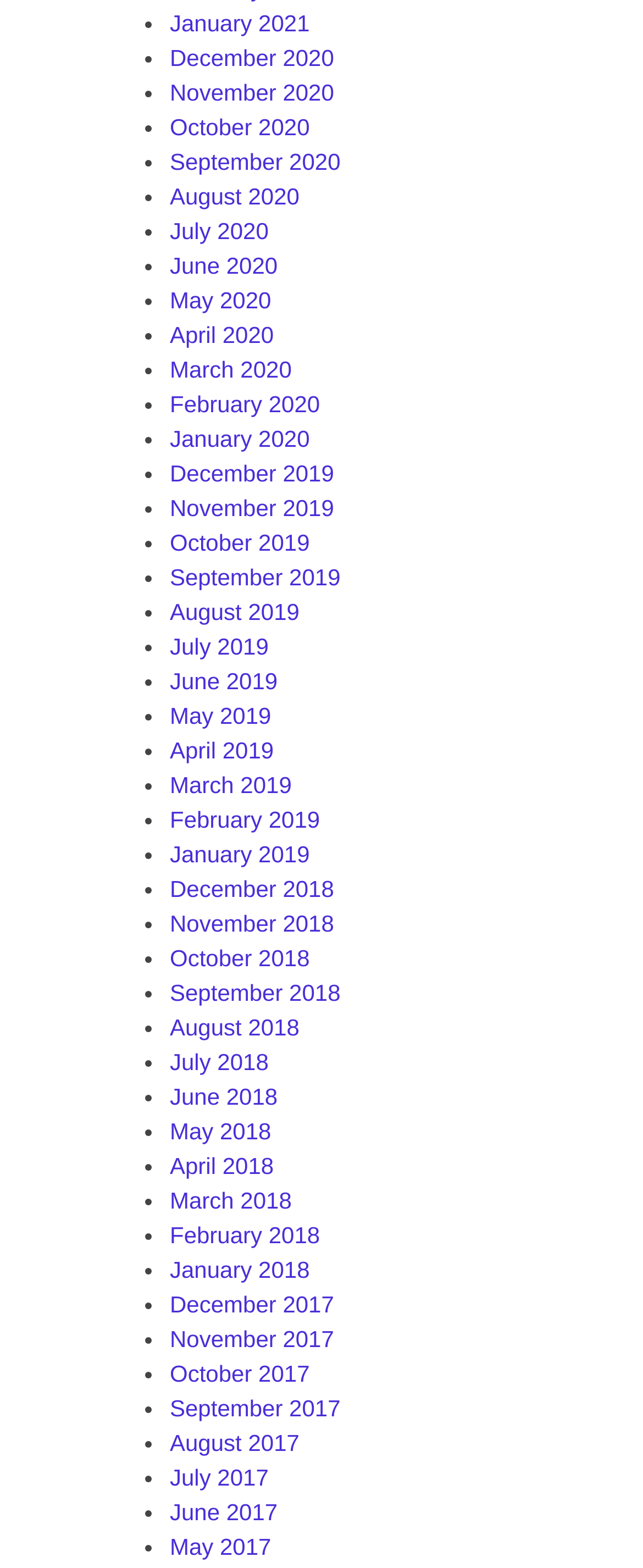Can you give a detailed response to the following question using the information from the image? Are the months listed in chronological order?

I examined the list of links on the webpage and found that the months are listed in chronological order, with the most recent month at the top and the earliest month at the bottom.